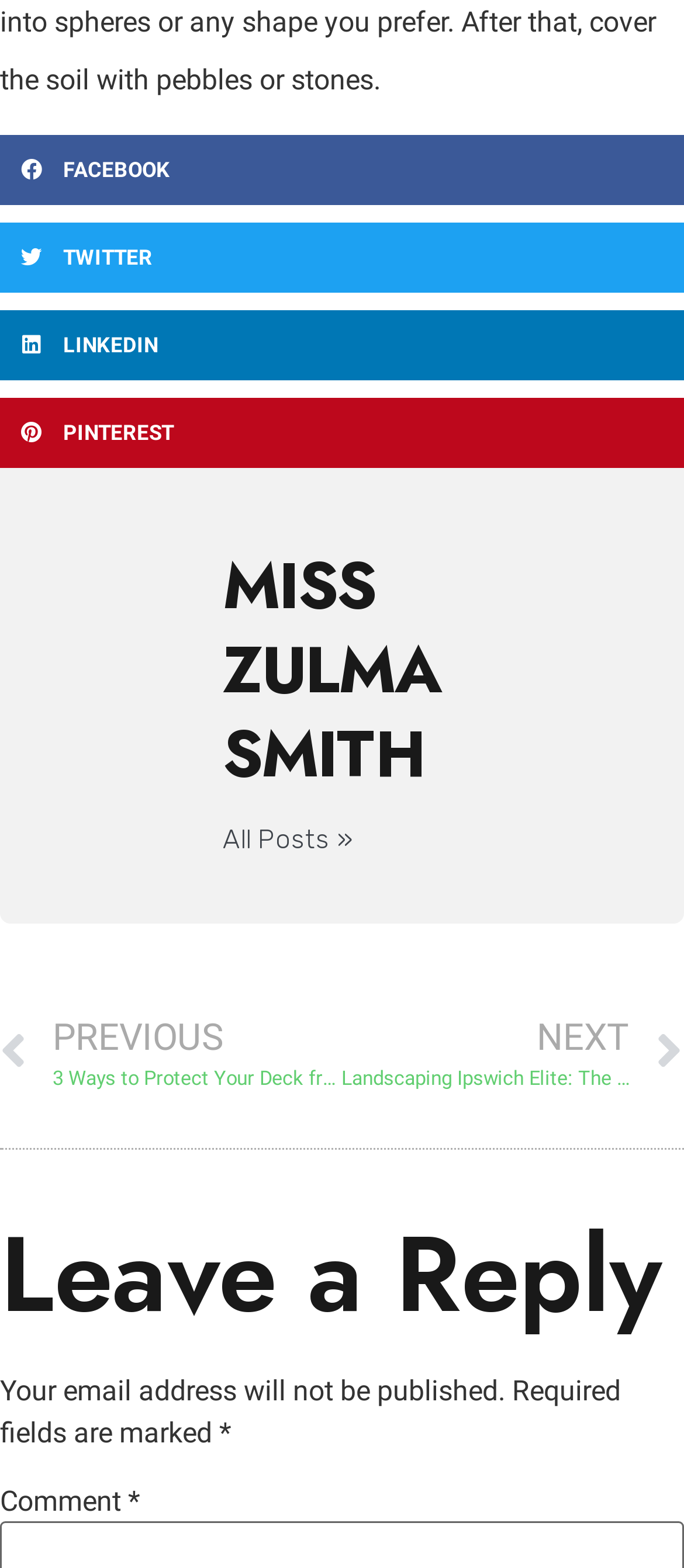Give a concise answer using only one word or phrase for this question:
What is the topic of the previous article?

Protecting deck from termites